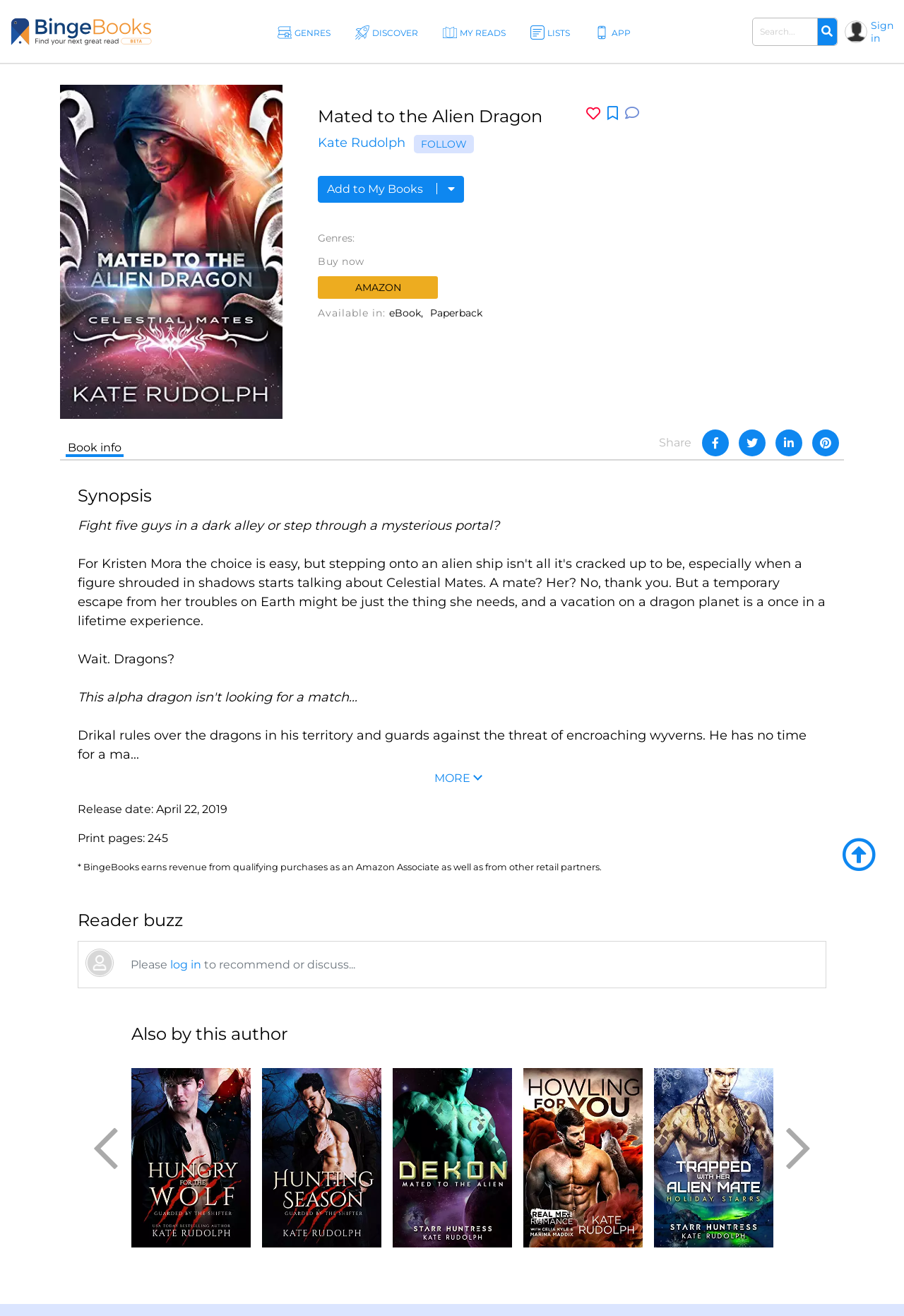Please mark the clickable region by giving the bounding box coordinates needed to complete this instruction: "Share the book".

[0.729, 0.331, 0.765, 0.342]